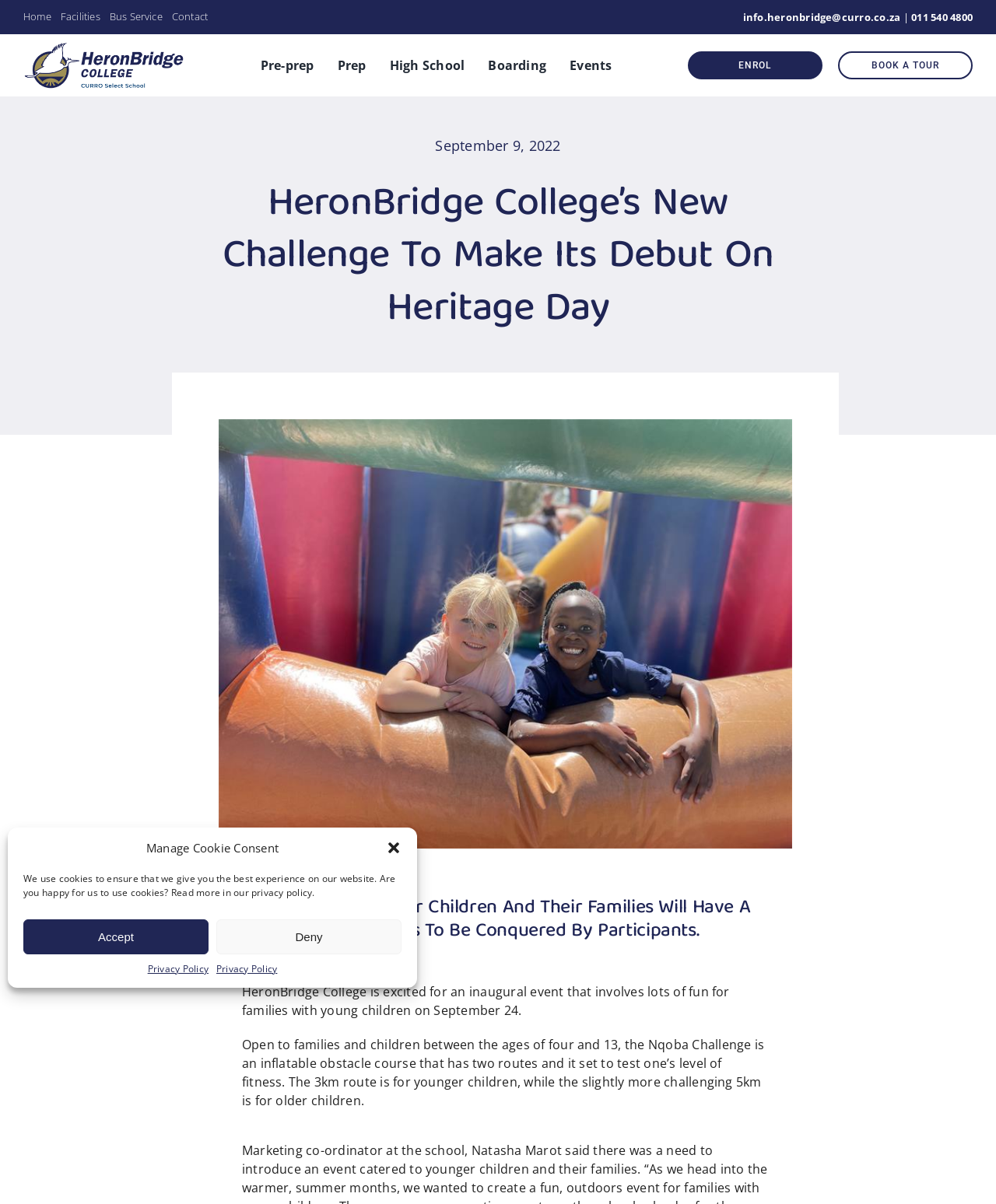Locate the bounding box coordinates of the region to be clicked to comply with the following instruction: "Click the 'BOOK A TOUR' button". The coordinates must be four float numbers between 0 and 1, in the form [left, top, right, bottom].

[0.841, 0.043, 0.977, 0.066]